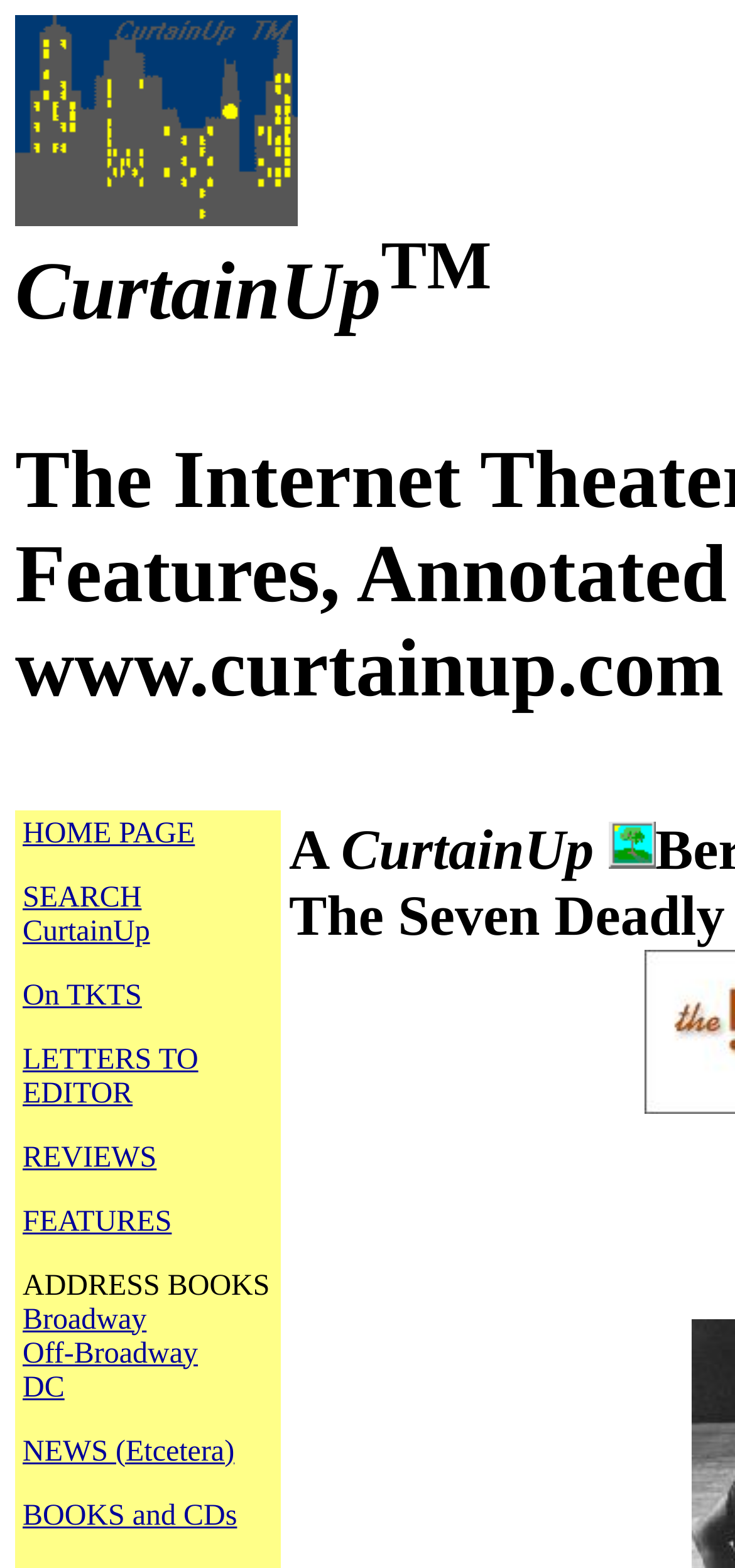Please identify the bounding box coordinates of the area I need to click to accomplish the following instruction: "view REVIEWS".

[0.031, 0.728, 0.213, 0.748]